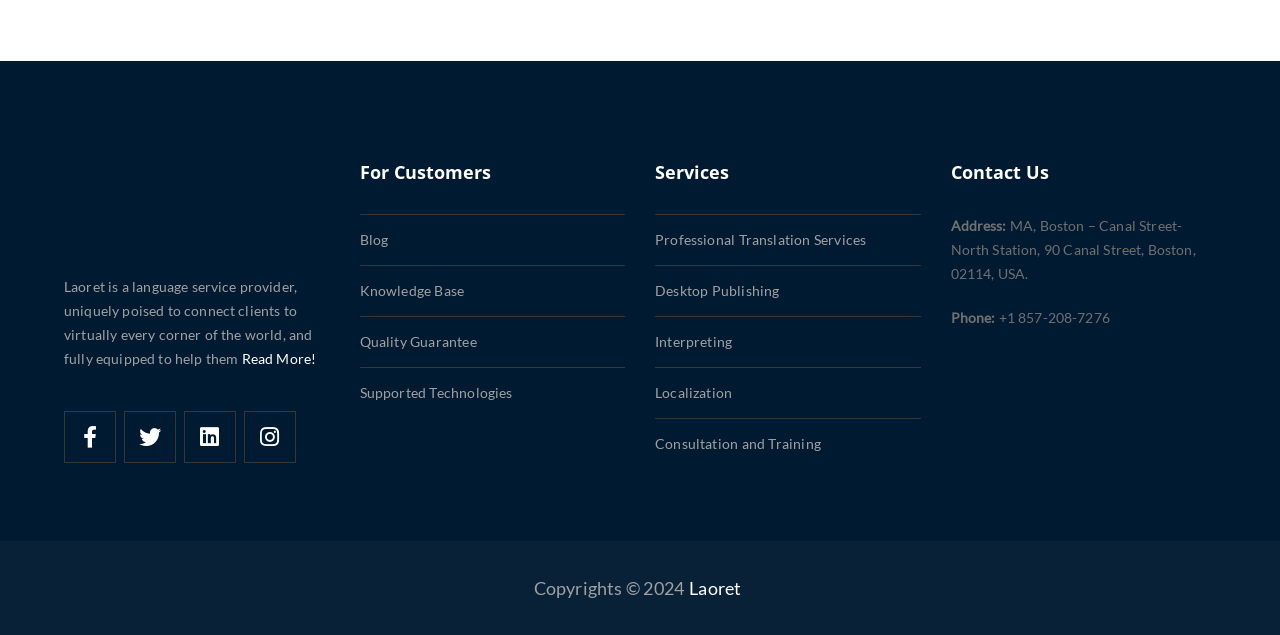What is Laoret?
Provide a detailed answer to the question using information from the image.

Based on the StaticText element 'Laoret is a language service provider, uniquely poised to connect clients to virtually every corner of the world, and fully equipped to help them', it can be inferred that Laoret is a language service provider.